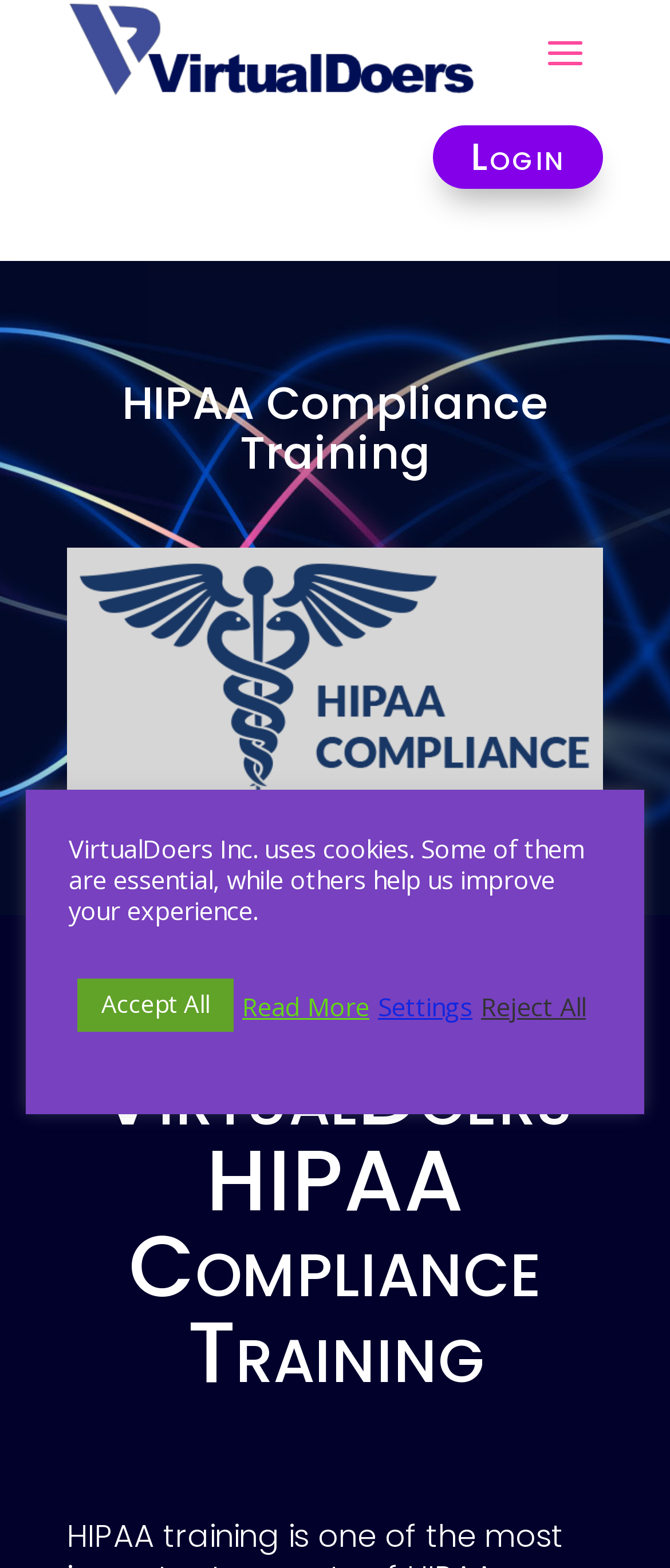Use a single word or phrase to answer the question: What is the image below the heading?

No description